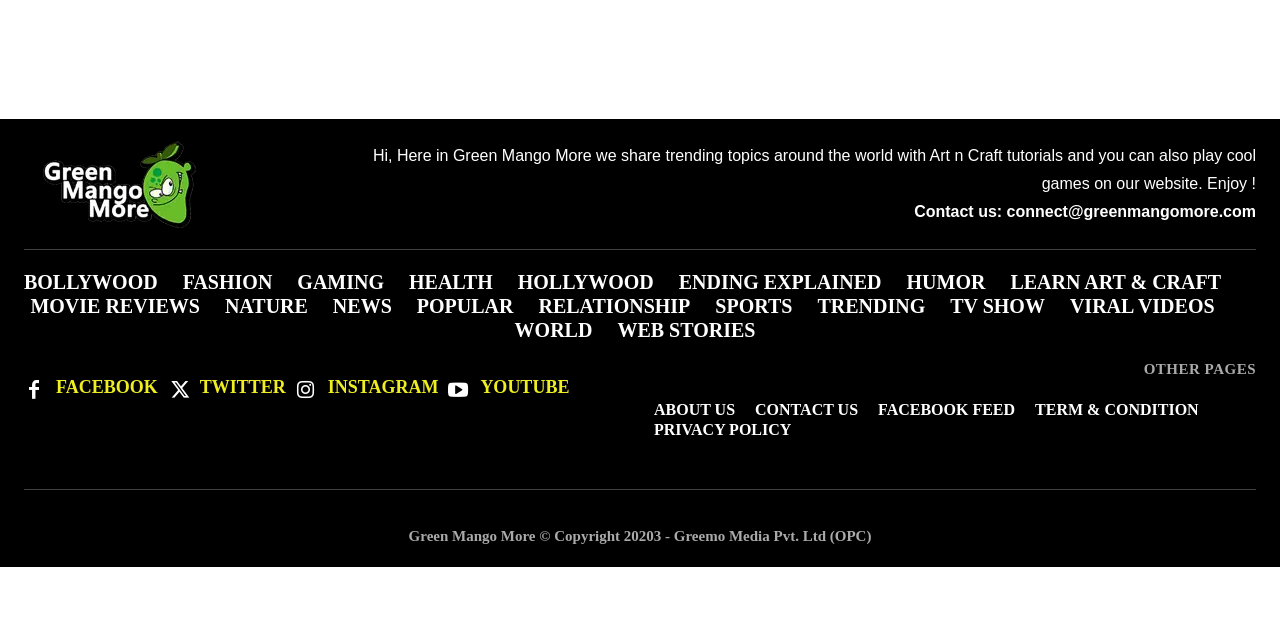Identify the bounding box for the given UI element using the description provided. Coordinates should be in the format (top-left x, top-left y, bottom-right x, bottom-right y) and must be between 0 and 1. Here is the description: Sports

[0.559, 0.46, 0.619, 0.497]